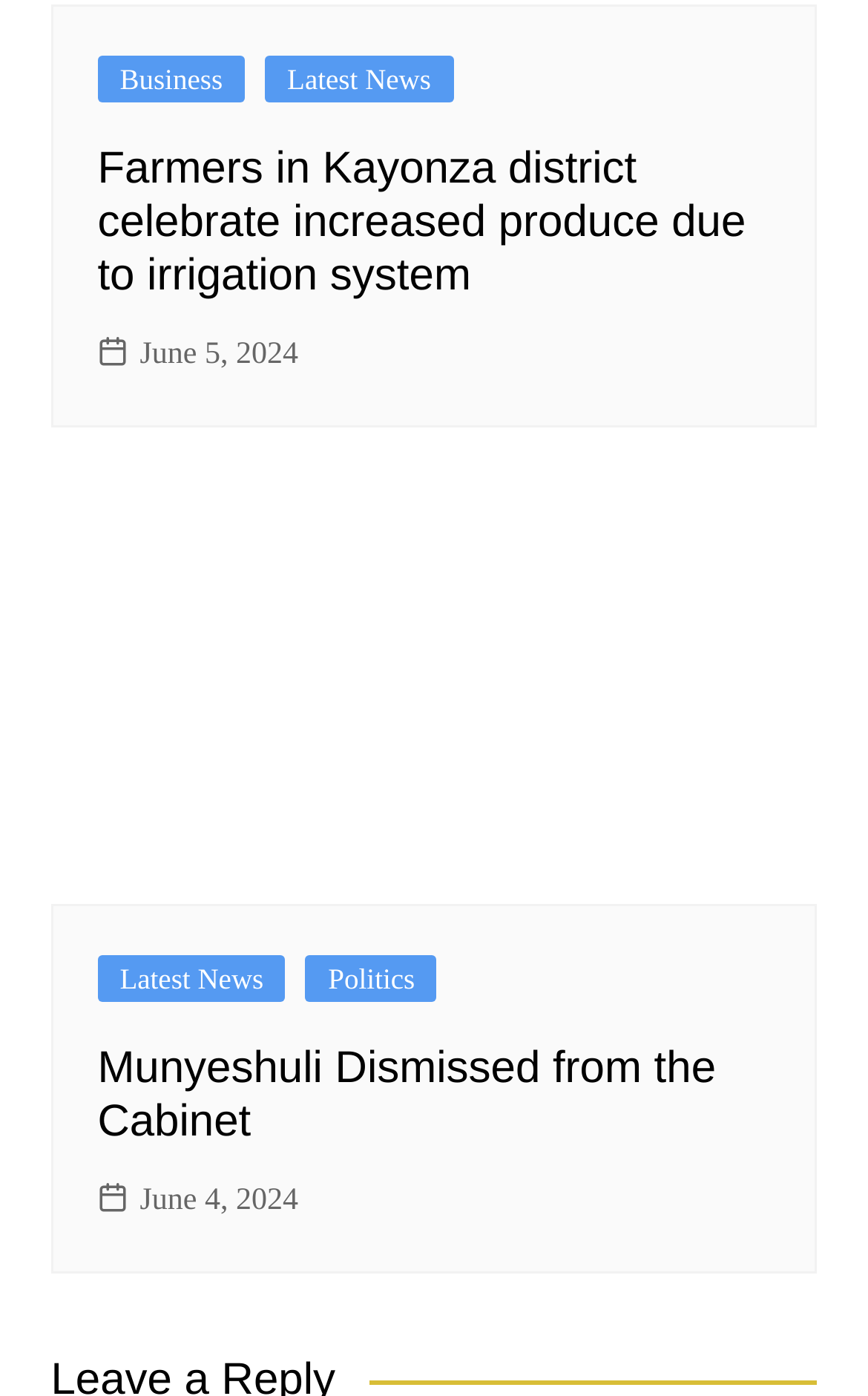Determine the bounding box coordinates for the area you should click to complete the following instruction: "View latest news".

[0.305, 0.04, 0.522, 0.074]